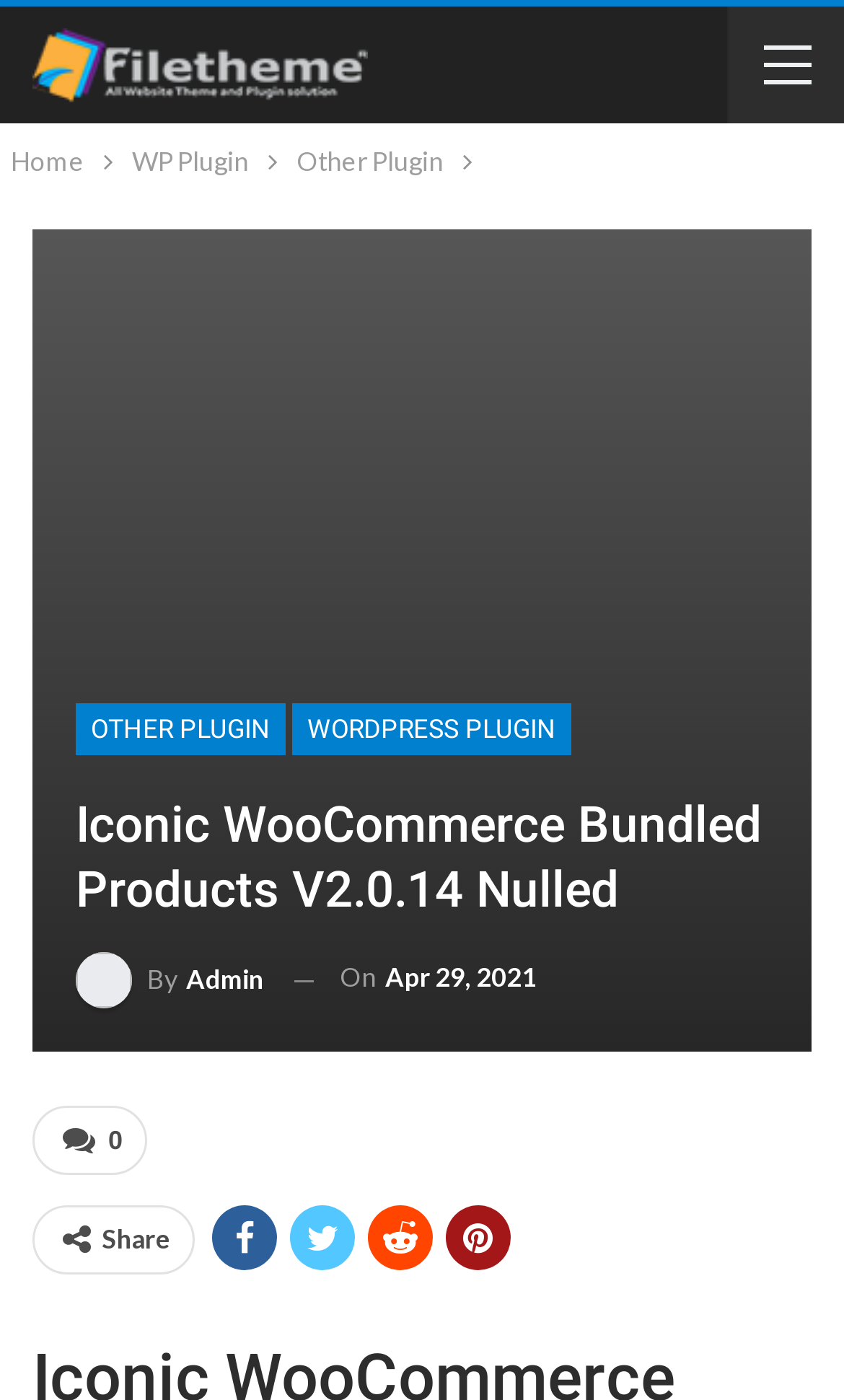When was the plugin published?
Please look at the screenshot and answer in one word or a short phrase.

Apr 29, 2021